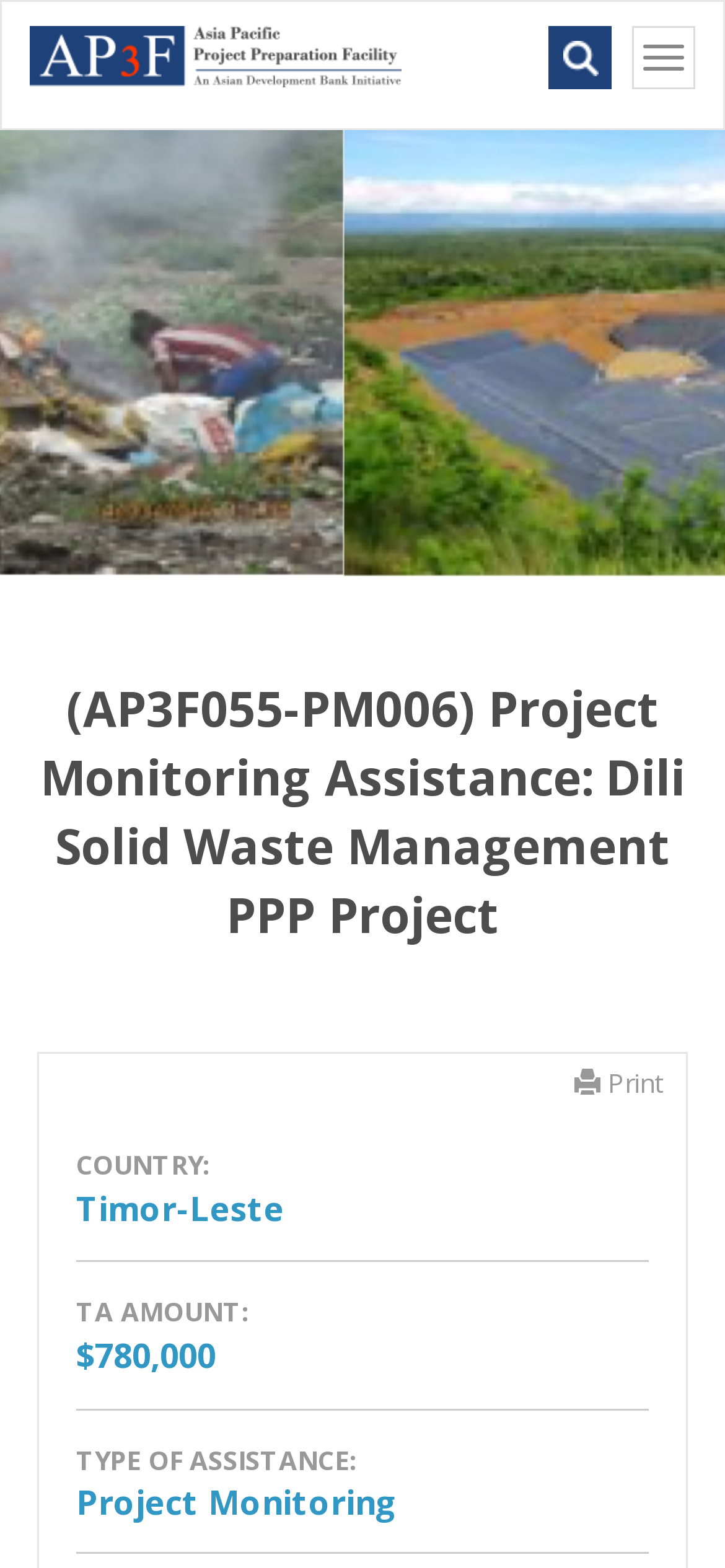What is the purpose of the button at the top right corner?
Look at the image and respond with a one-word or short phrase answer.

Toggle navigation